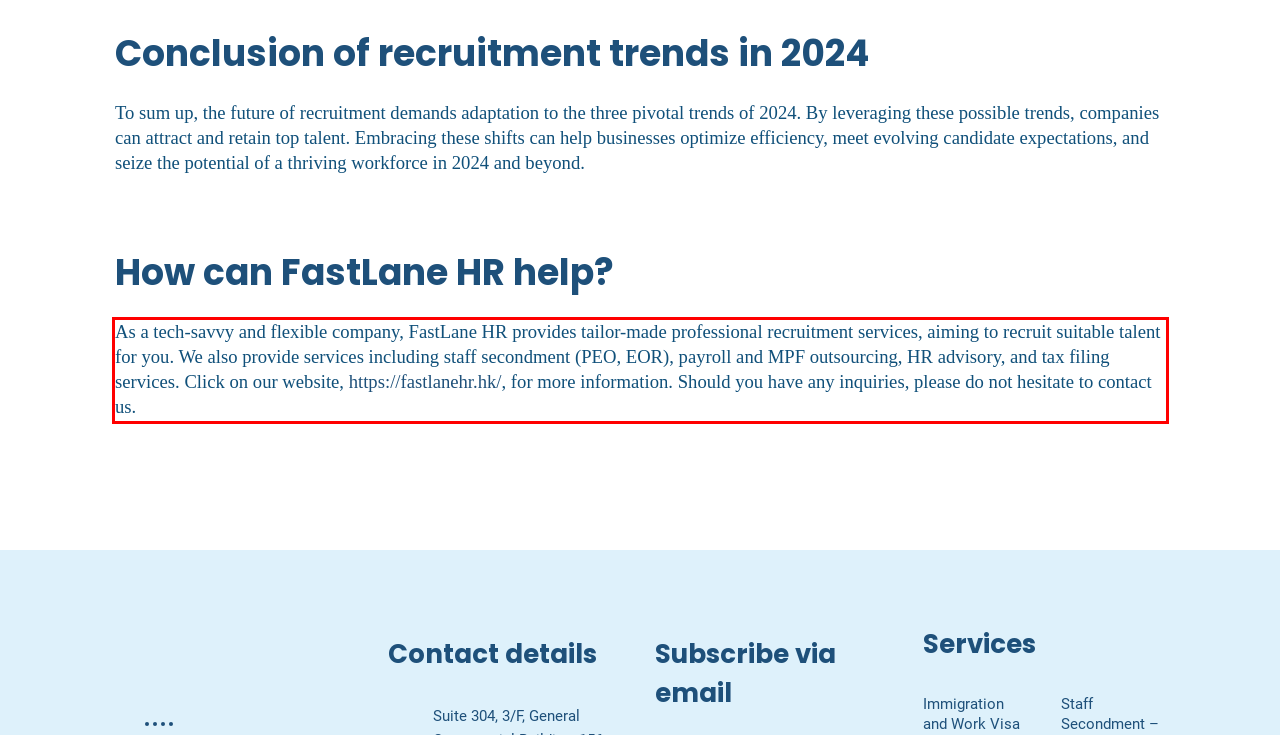Examine the webpage screenshot, find the red bounding box, and extract the text content within this marked area.

As a tech-savvy and flexible company, FastLane HR provides tailor-made professional recruitment services, aiming to recruit suitable talent for you. We also provide services including staff secondment (PEO, EOR), payroll and MPF outsourcing, HR advisory, and tax filing services. Click on our website, https://fastlanehr.hk/, for more information. Should you have any inquiries, please do not hesitate to contact us.